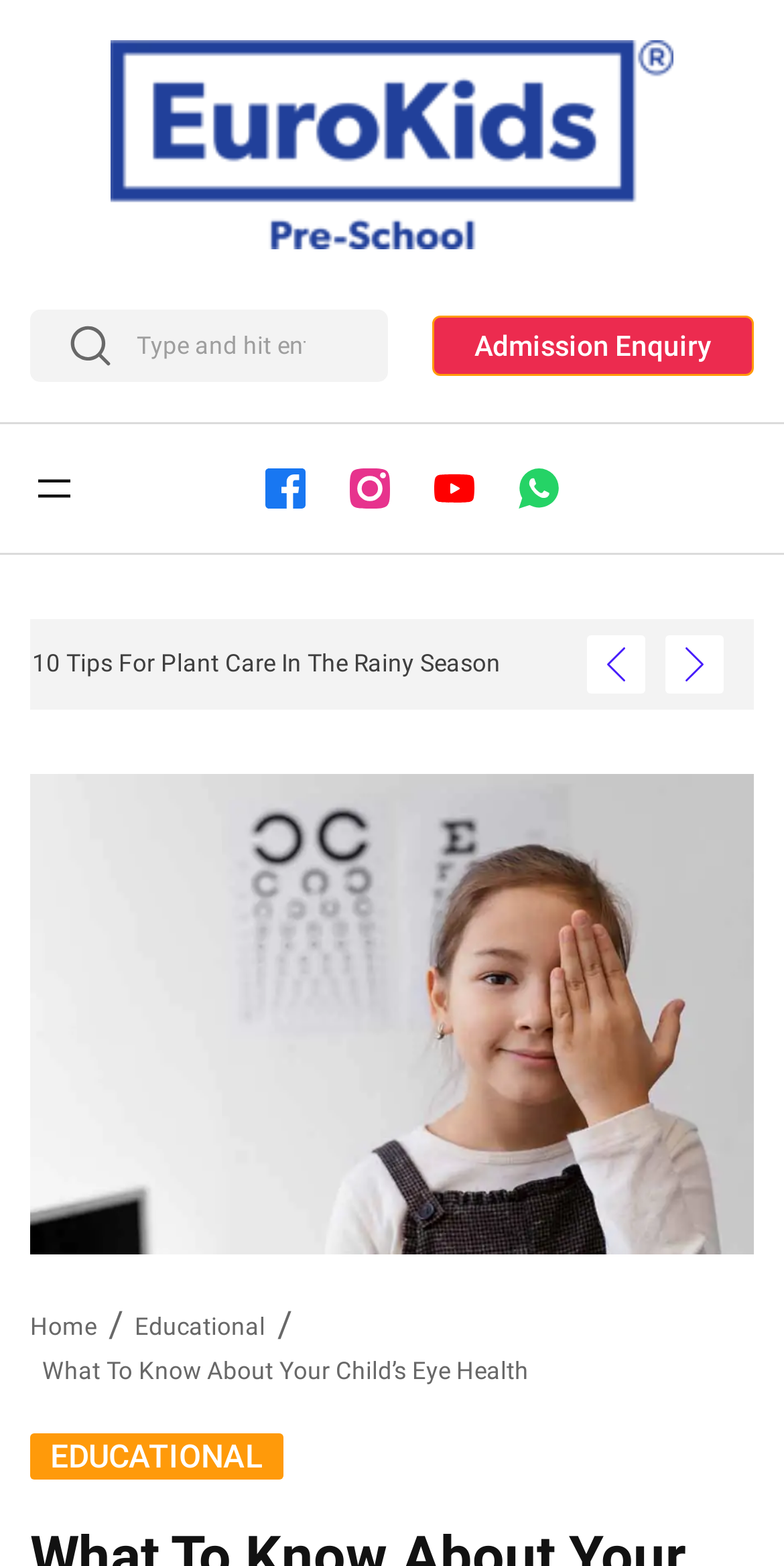Please locate the bounding box coordinates of the region I need to click to follow this instruction: "open menu".

[0.038, 0.296, 0.1, 0.327]